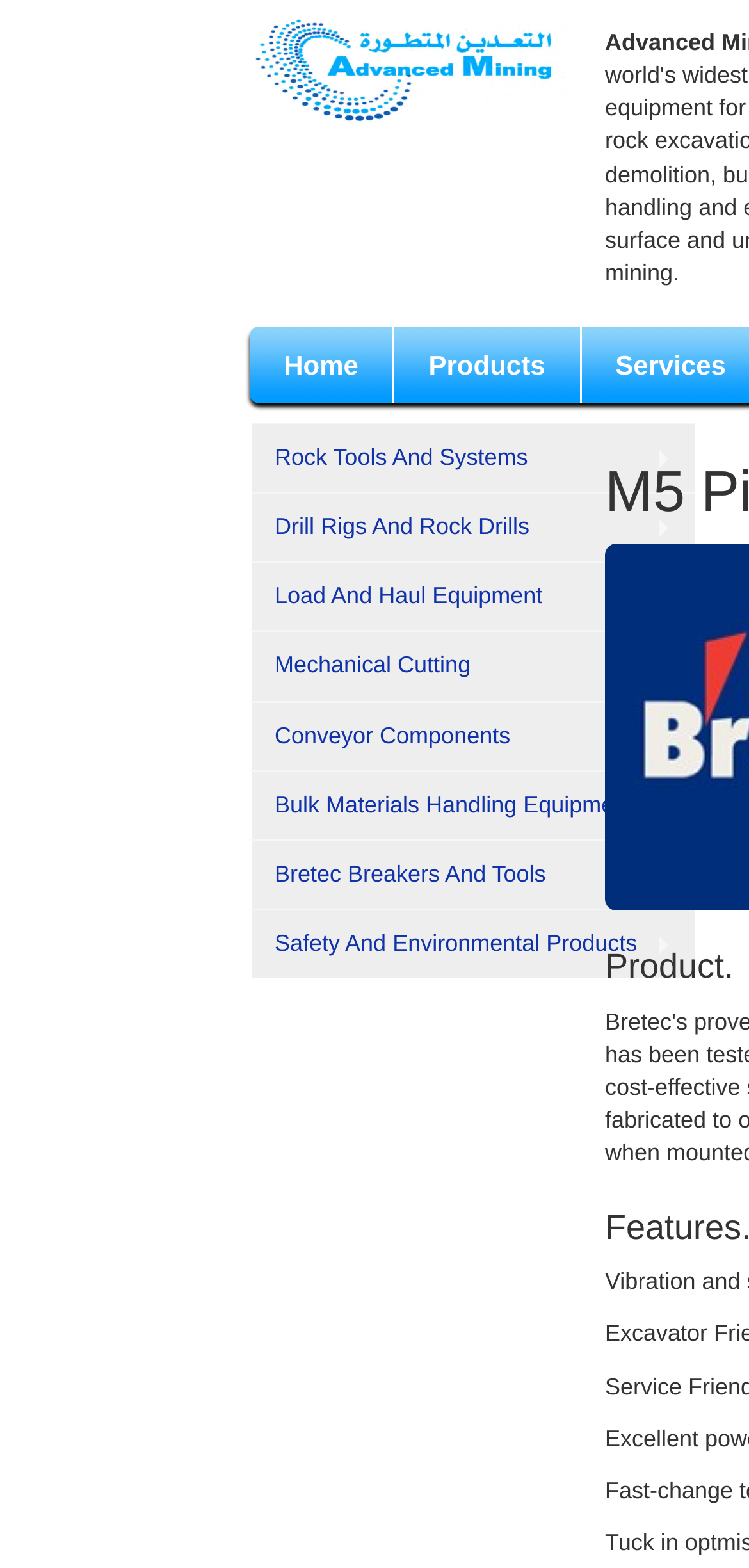Give an in-depth explanation of the webpage layout and content.

The webpage is titled "Advanced Mining" and features a prominent image at the top, taking up about half of the screen width and a quarter of the screen height. Below the image, there is a navigation menu with six links: "Home", "Products", "Rock Tools And Systems", "Drill Rigs And Rock Drills", "Load And Haul Equipment", and "Mechanical Cutting". These links are aligned horizontally, with "Home" on the left and "Mechanical Cutting" on the right.

Below the navigation menu, there is a list of links related to mining equipment and products, including "Conveyor Components", "Bulk Materials Handling Equipment", "Bretec Breakers And Tools", and "Safety And Environmental Products". These links are stacked vertically, with "Conveyor Components" at the top and "Safety And Environmental Products" at the bottom. The entire list takes up about two-thirds of the screen width and half of the screen height.